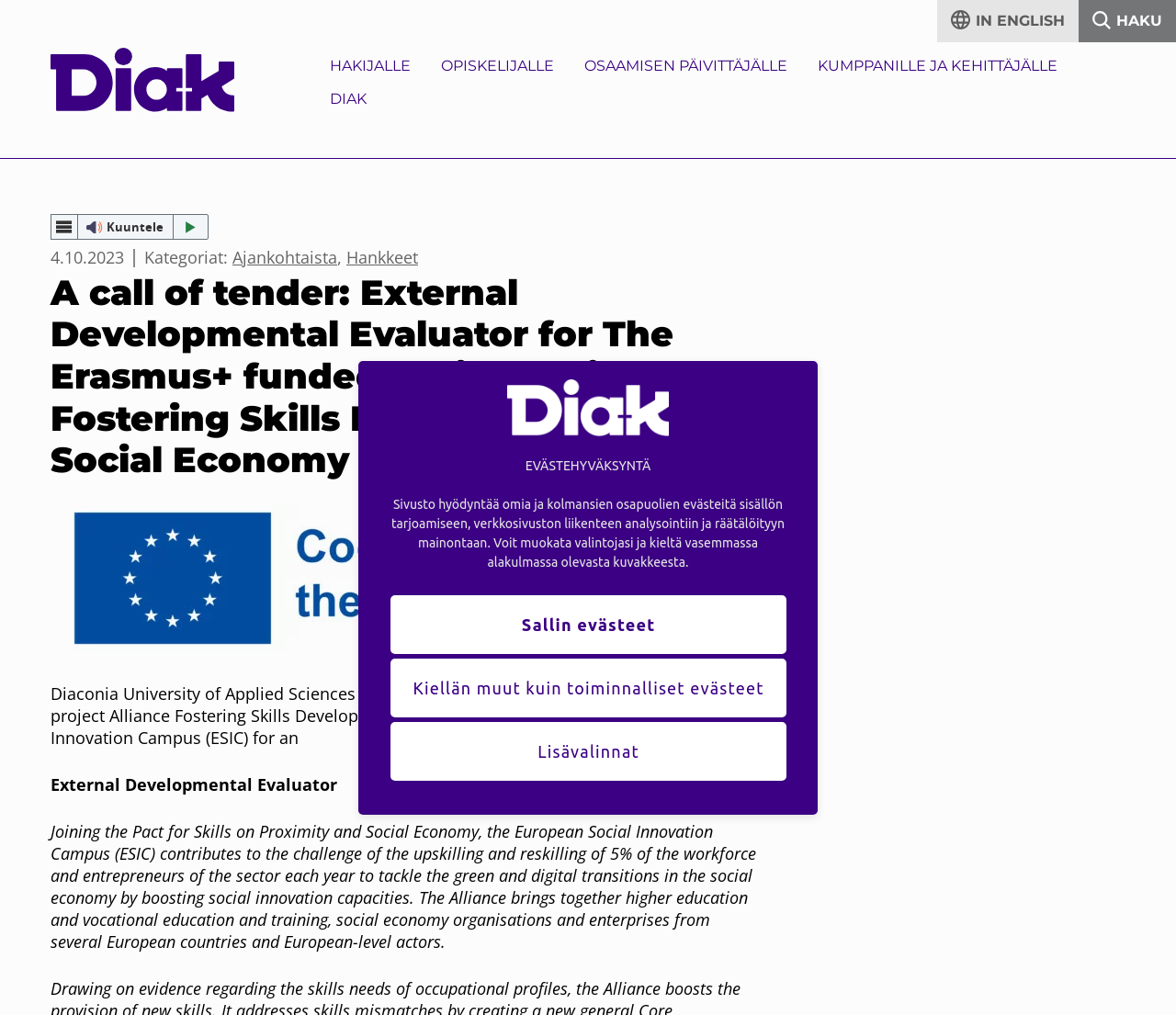From the webpage screenshot, predict the bounding box coordinates (top-left x, top-left y, bottom-right x, bottom-right y) for the UI element described here: parent_node: Kuuntele aria-label="webReader-valikko" title="webReader-valikko"

[0.043, 0.211, 0.066, 0.236]